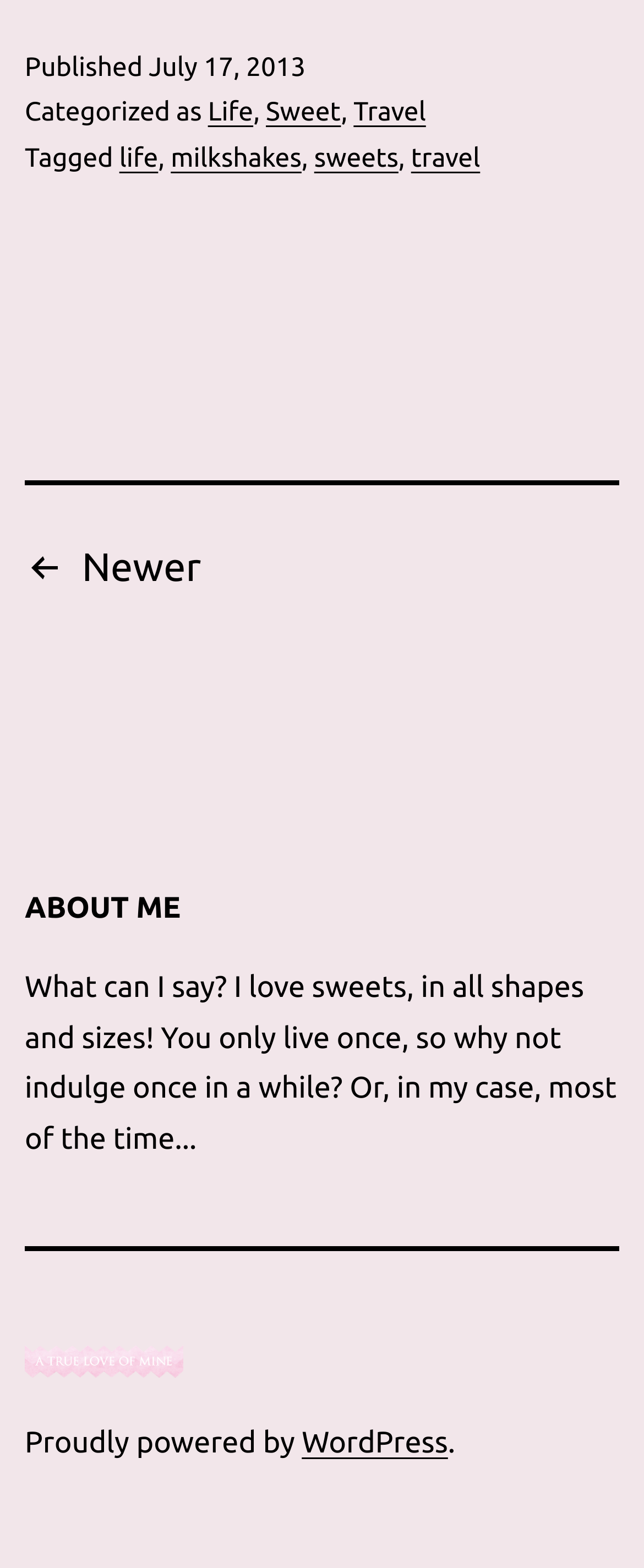Determine the bounding box coordinates of the region to click in order to accomplish the following instruction: "Visit the 'Life' category". Provide the coordinates as four float numbers between 0 and 1, specifically [left, top, right, bottom].

[0.323, 0.063, 0.393, 0.082]